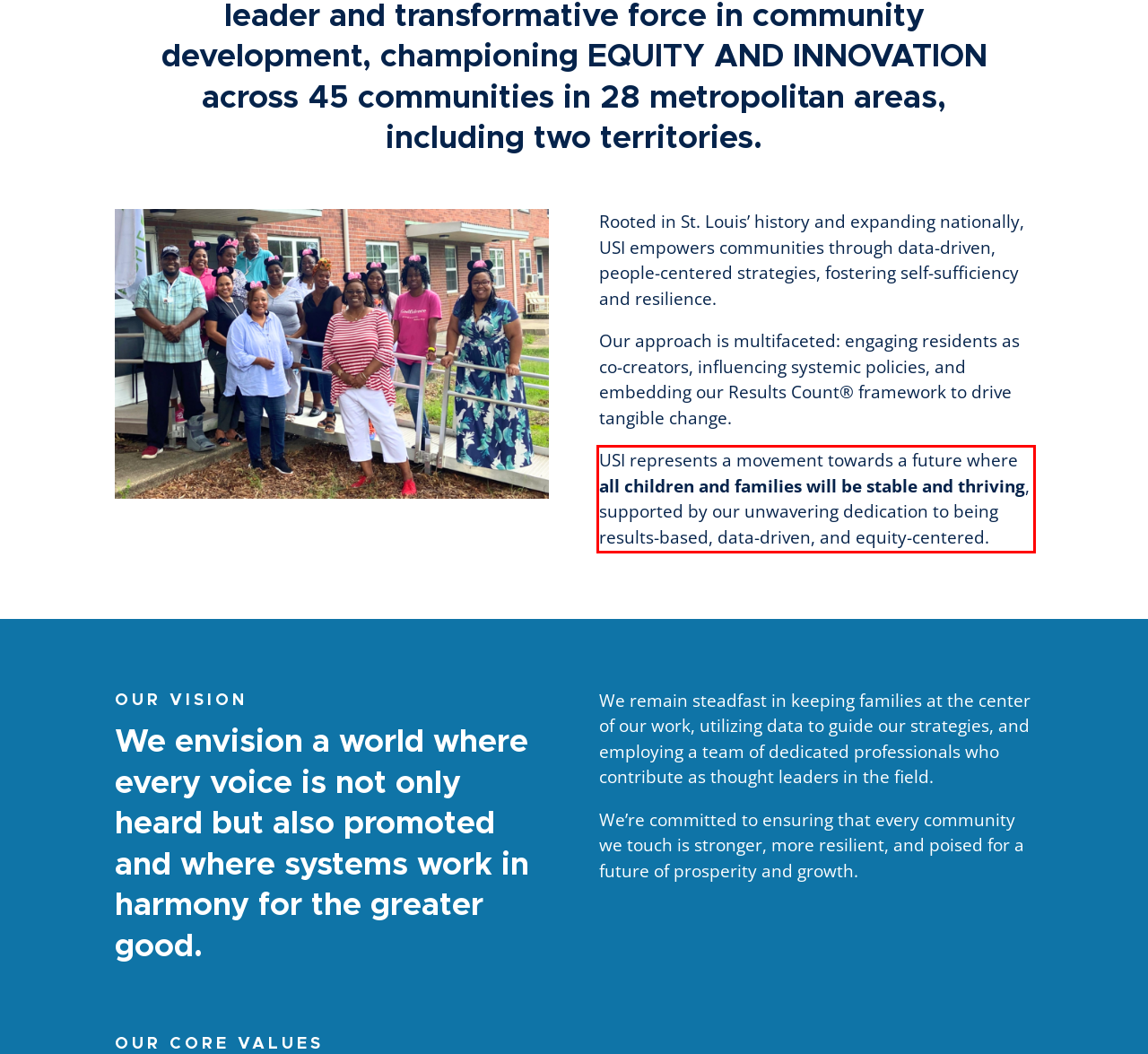Look at the webpage screenshot and recognize the text inside the red bounding box.

USI represents a movement towards a future where all children and families will be stable and thriving, supported by our unwavering dedication to being results-based, data-driven, and equity-centered.